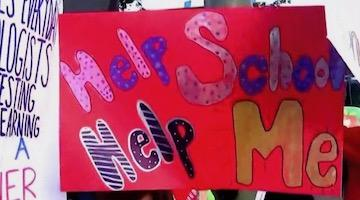What does the vibrant style of the sign symbolize?
Answer with a single word or phrase, using the screenshot for reference.

Hope and determination